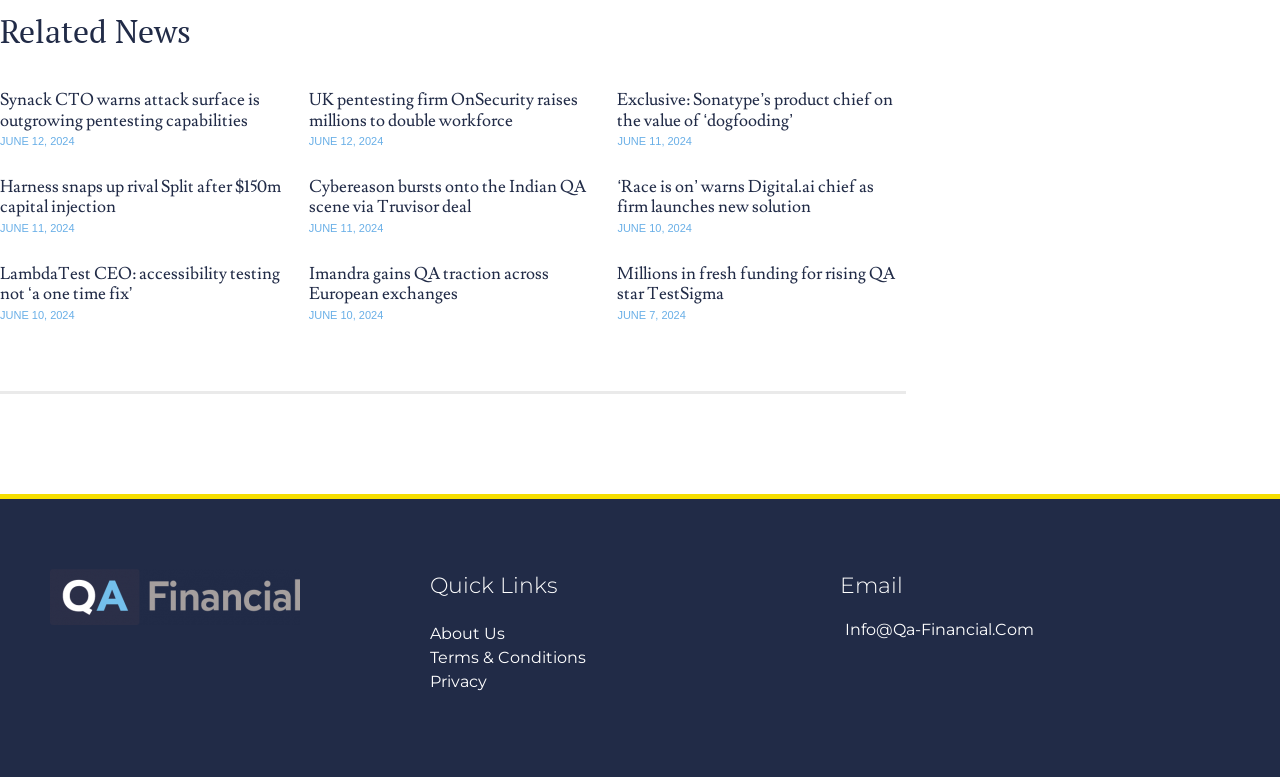Provide the bounding box coordinates of the HTML element described by the text: "About Us". The coordinates should be in the format [left, top, right, bottom] with values between 0 and 1.

[0.336, 0.8, 0.578, 0.831]